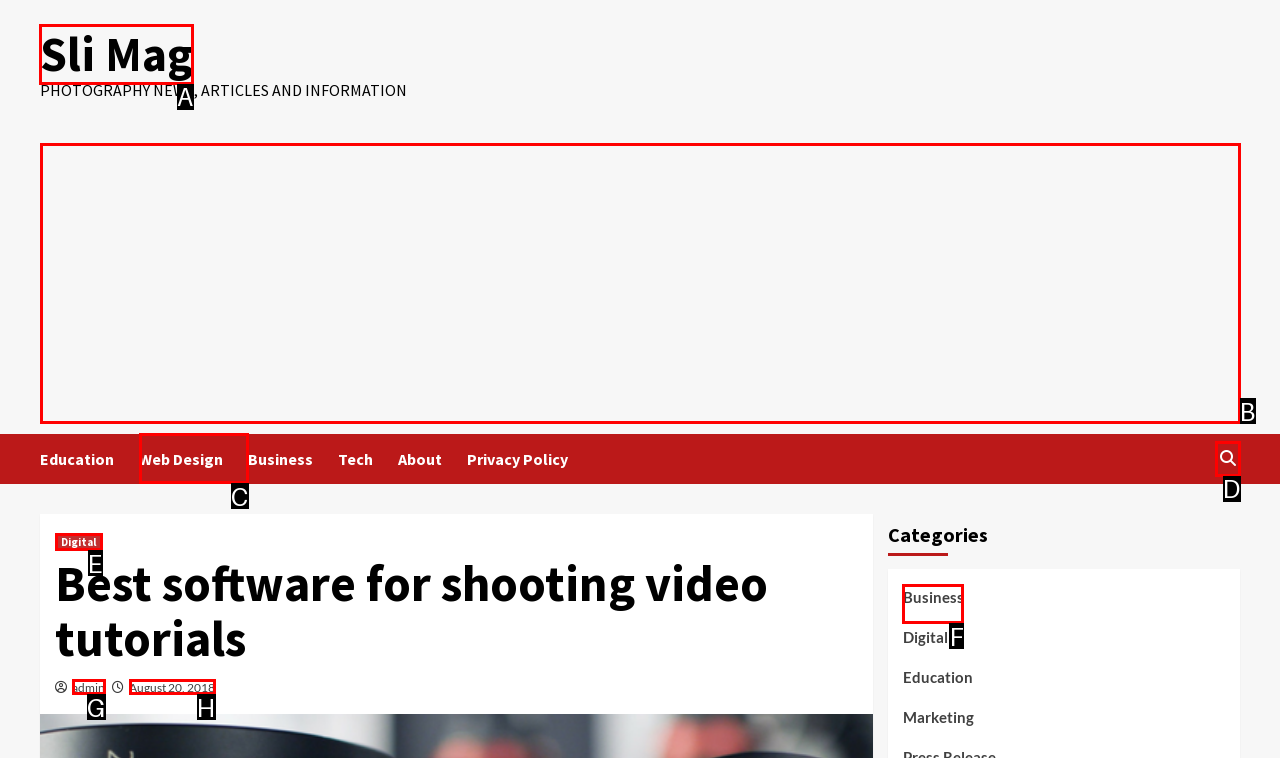Identify the HTML element I need to click to complete this task: Click on the 'Sli Mag' link Provide the option's letter from the available choices.

A